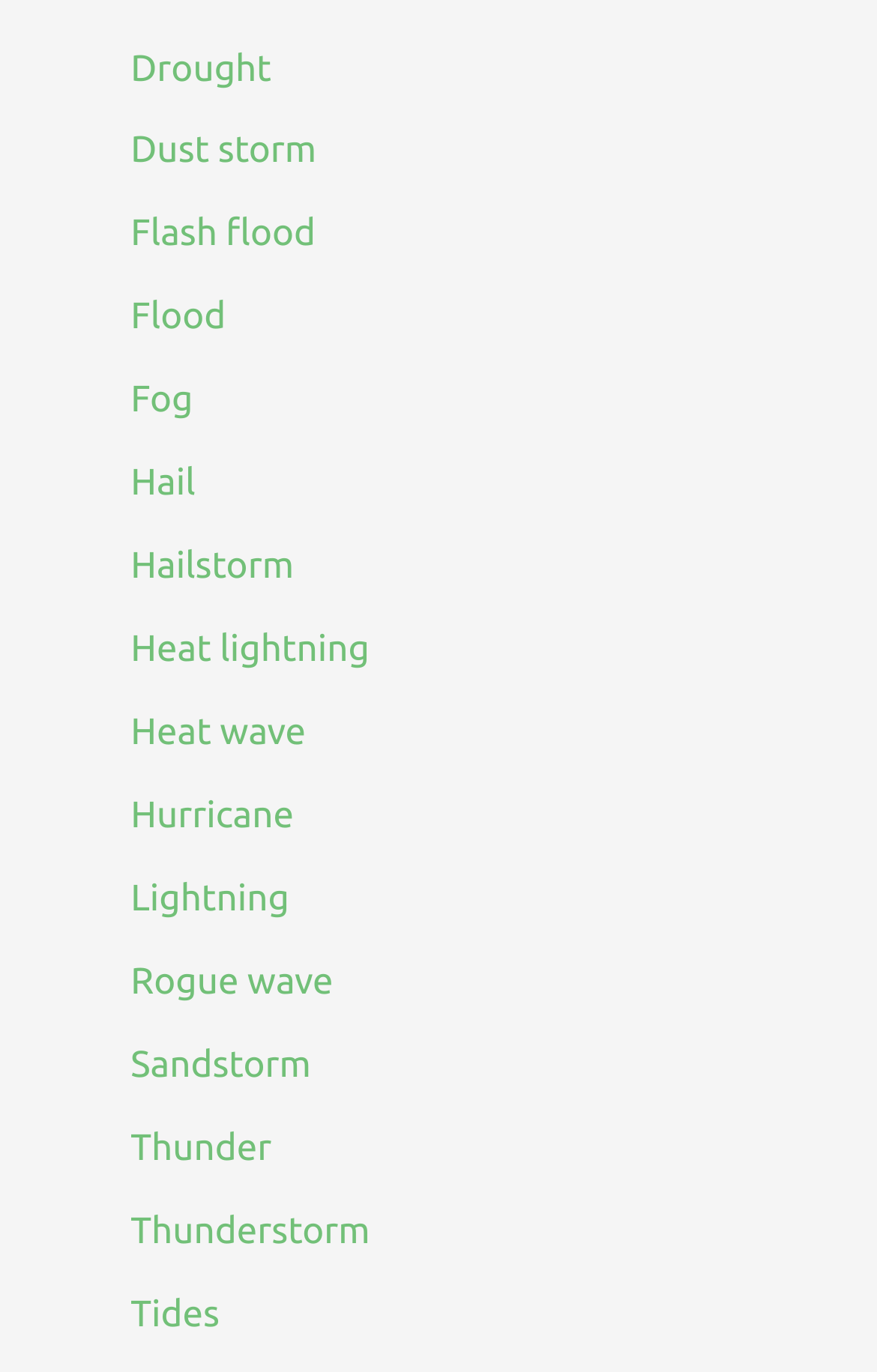Please locate the bounding box coordinates of the element that should be clicked to complete the given instruction: "Explore Thunderstorm".

[0.149, 0.883, 0.422, 0.912]